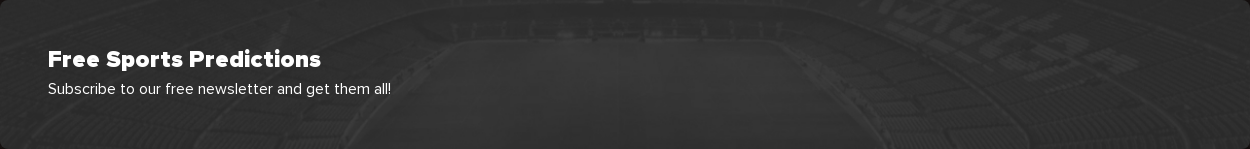Answer with a single word or phrase: 
What is the purpose of the call to action?

To subscribe to the newsletter